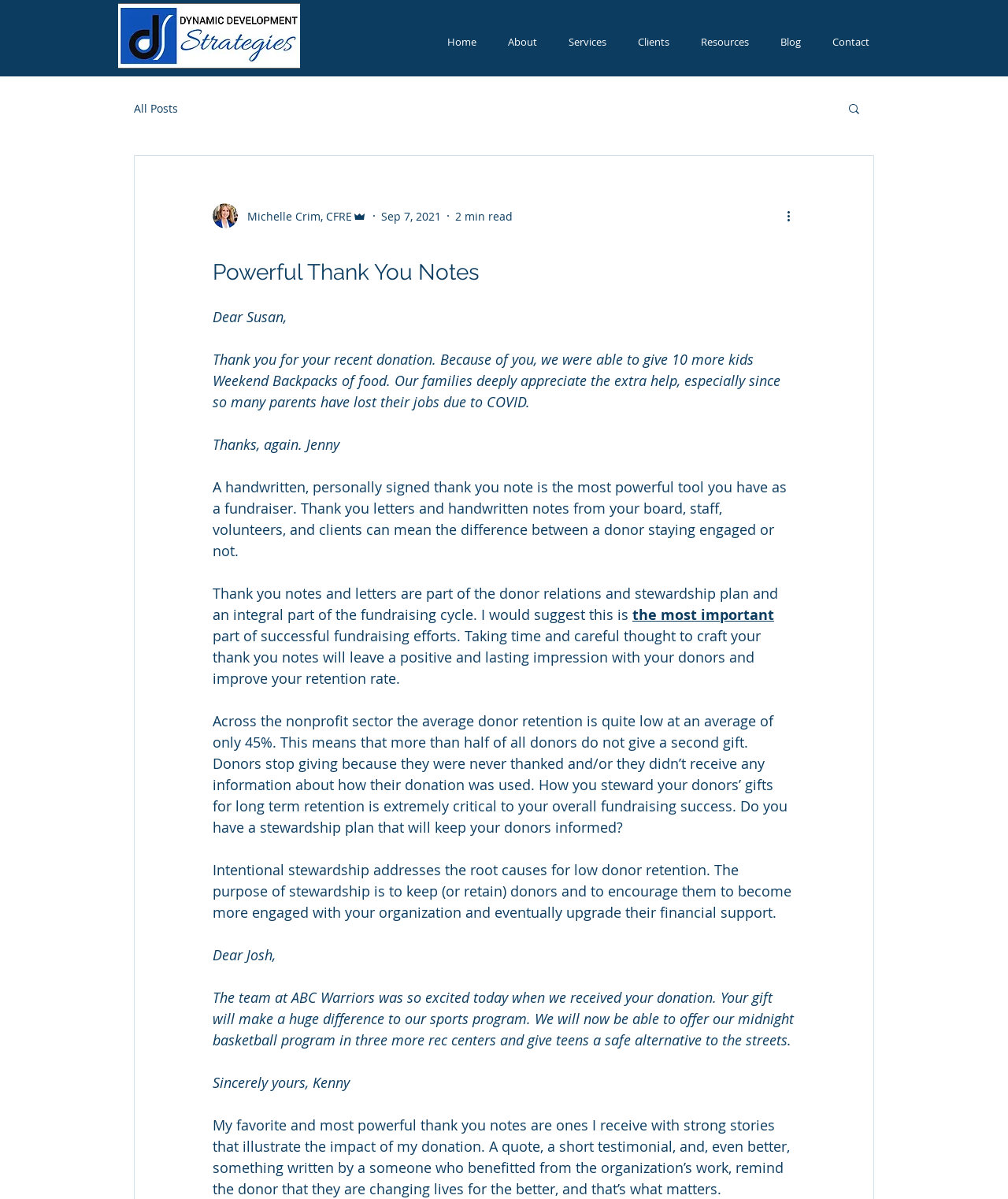Kindly determine the bounding box coordinates for the area that needs to be clicked to execute this instruction: "View the 'Blog' page".

[0.759, 0.028, 0.81, 0.043]